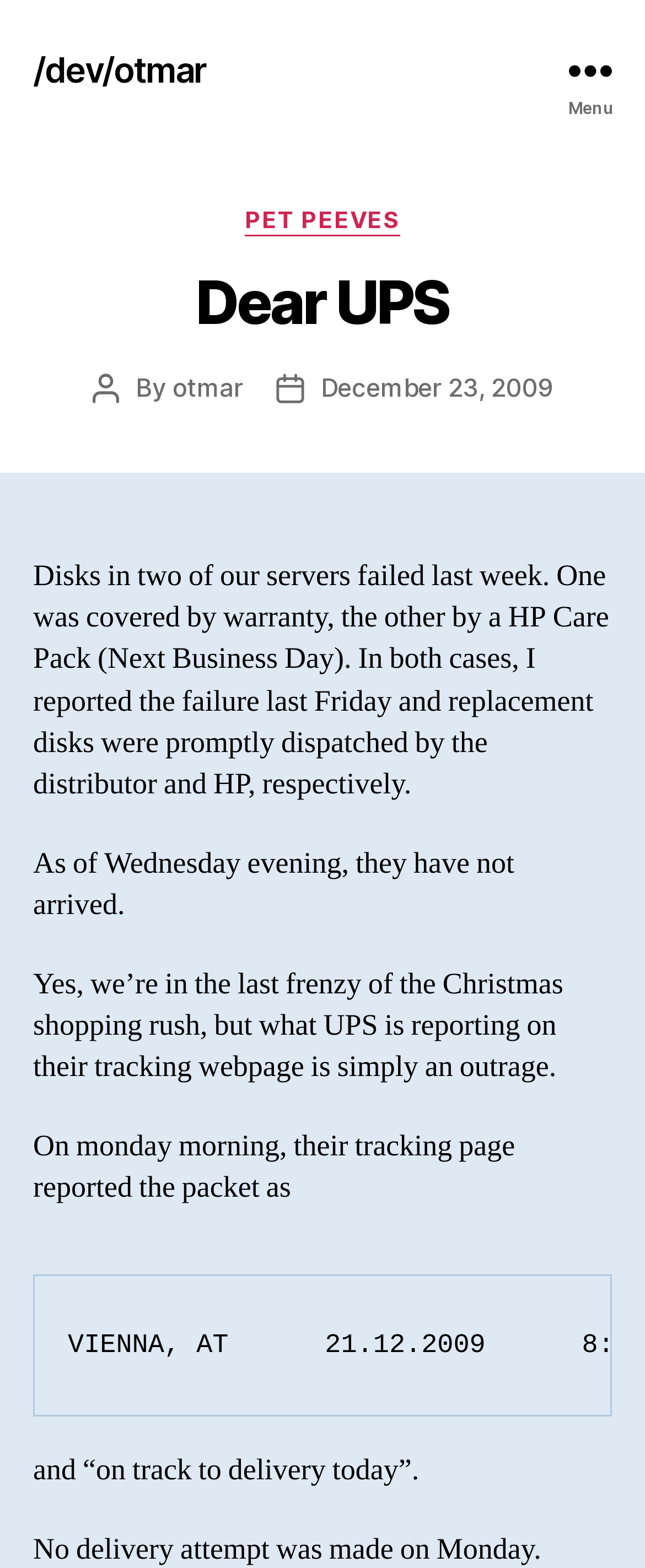Generate a comprehensive description of the contents of the webpage.

The webpage appears to be a blog post titled "Dear UPS – /dev/otmar". At the top left, there is a link to "/dev/otmar". On the top right, there is a button labeled "Menu" which, when expanded, reveals a header section containing several links and text elements.

In the header section, there is a heading "Dear UPS" and a link to "PET PEEVES" on the left side. On the right side, there is a section displaying the post author's name, "otmar", and the post date, "December 23, 2009".

Below the header section, there are four paragraphs of text. The first paragraph describes a situation where disks in two servers failed and were reported to the distributors, who promptly dispatched replacement disks. The second paragraph states that as of Wednesday evening, the replacement disks had not arrived. The third paragraph expresses frustration with UPS's tracking webpage, which is reporting incorrect information. The fourth paragraph quotes the tracking page as saying the packet is "on track to delivery today".

Overall, the webpage appears to be a personal blog post expressing frustration with UPS's delivery service.